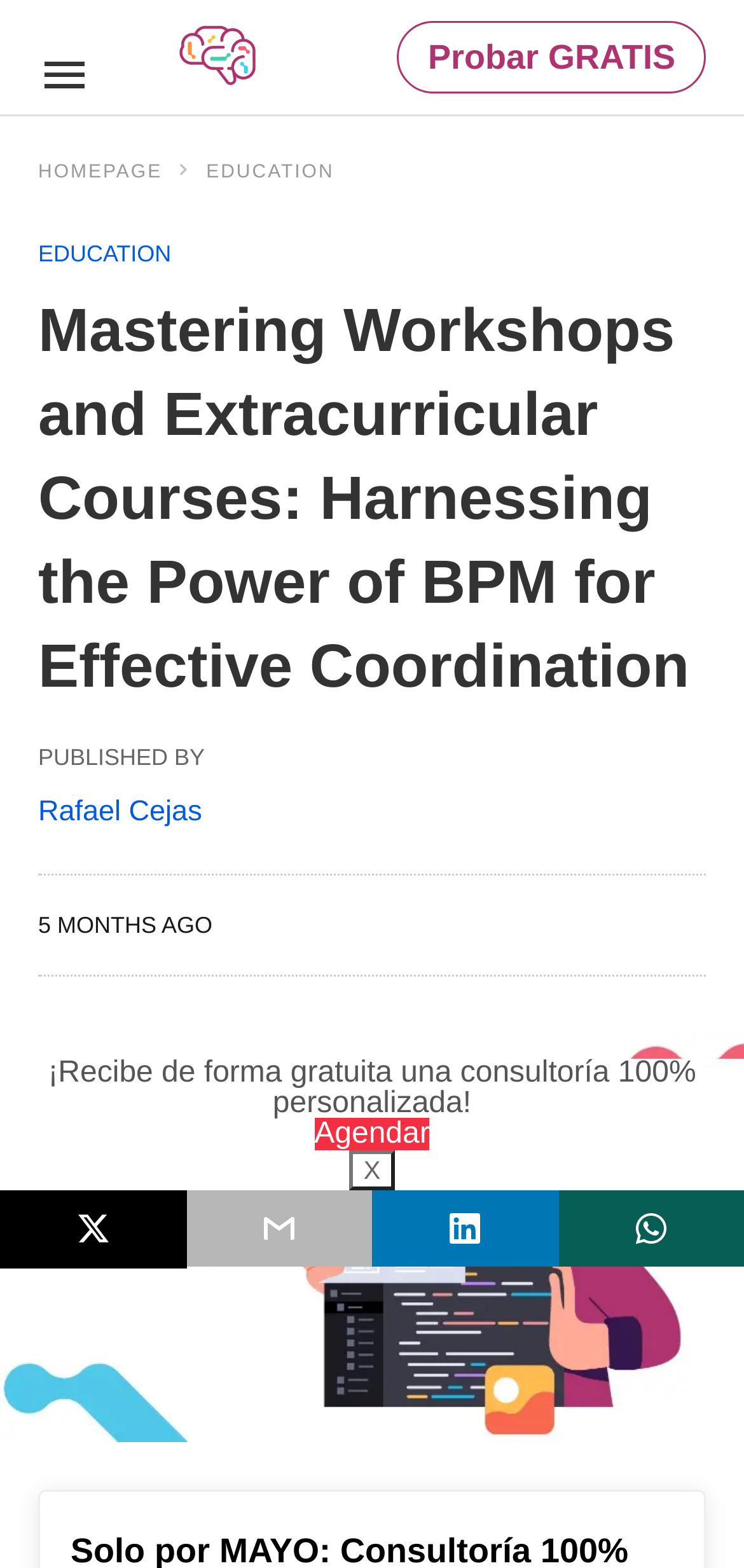Point out the bounding box coordinates of the section to click in order to follow this instruction: "Share on Twitter".

[0.0, 0.759, 0.25, 0.809]